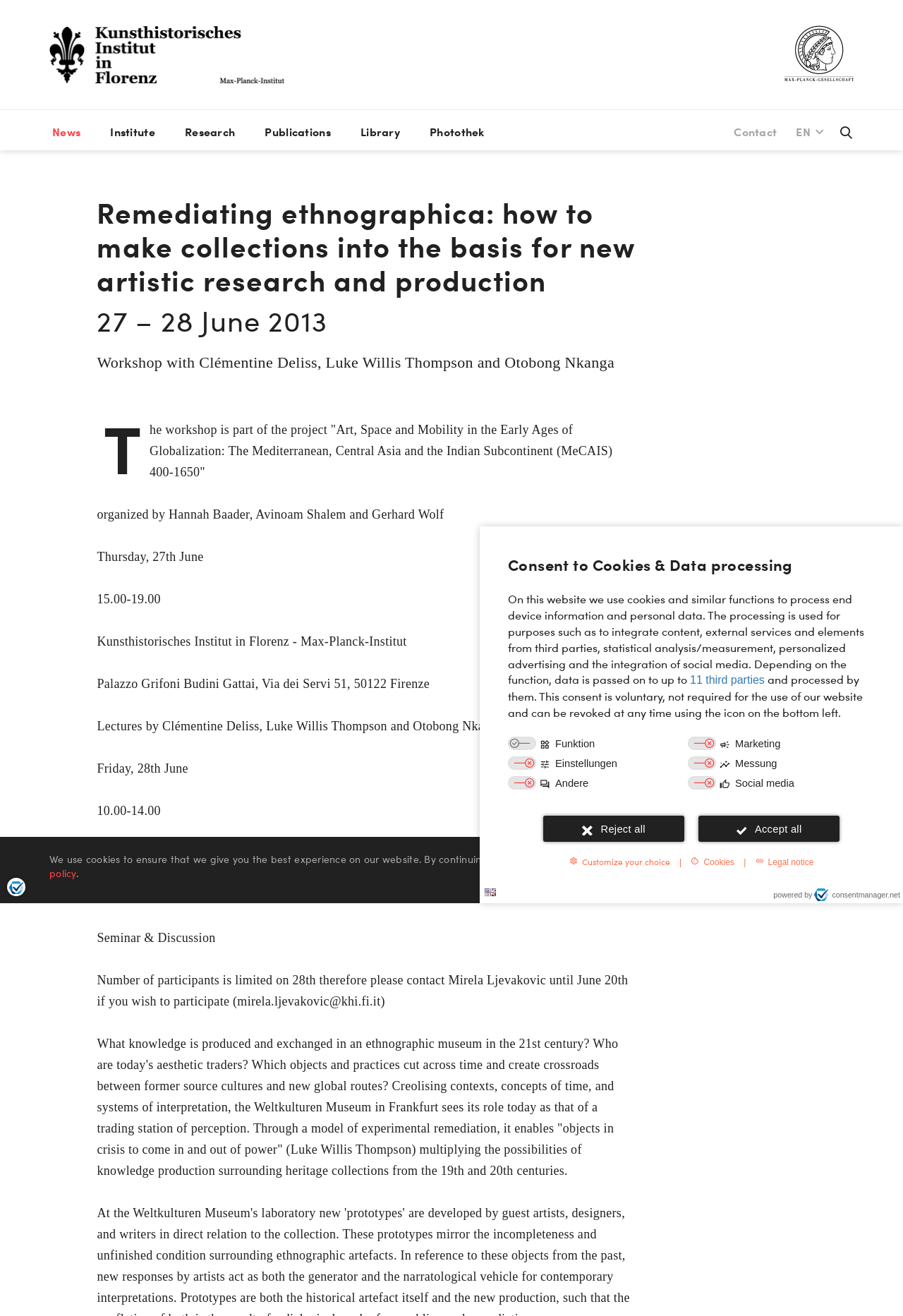Determine the bounding box coordinates of the clickable region to carry out the instruction: "Click the Customize your choice link".

[0.622, 0.645, 0.75, 0.665]